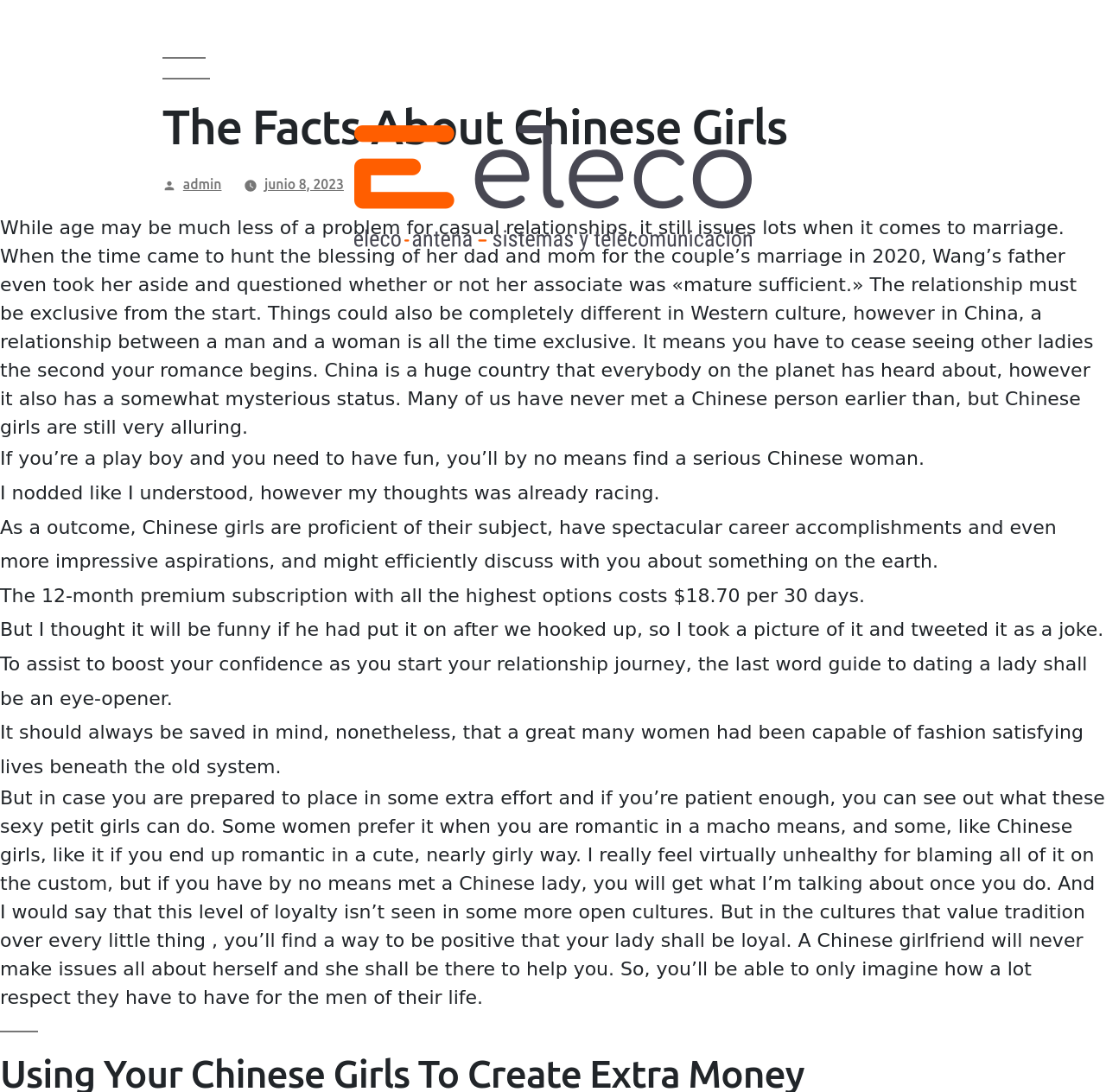What is the topic of the article?
Look at the image and respond with a one-word or short-phrase answer.

Chinese girls